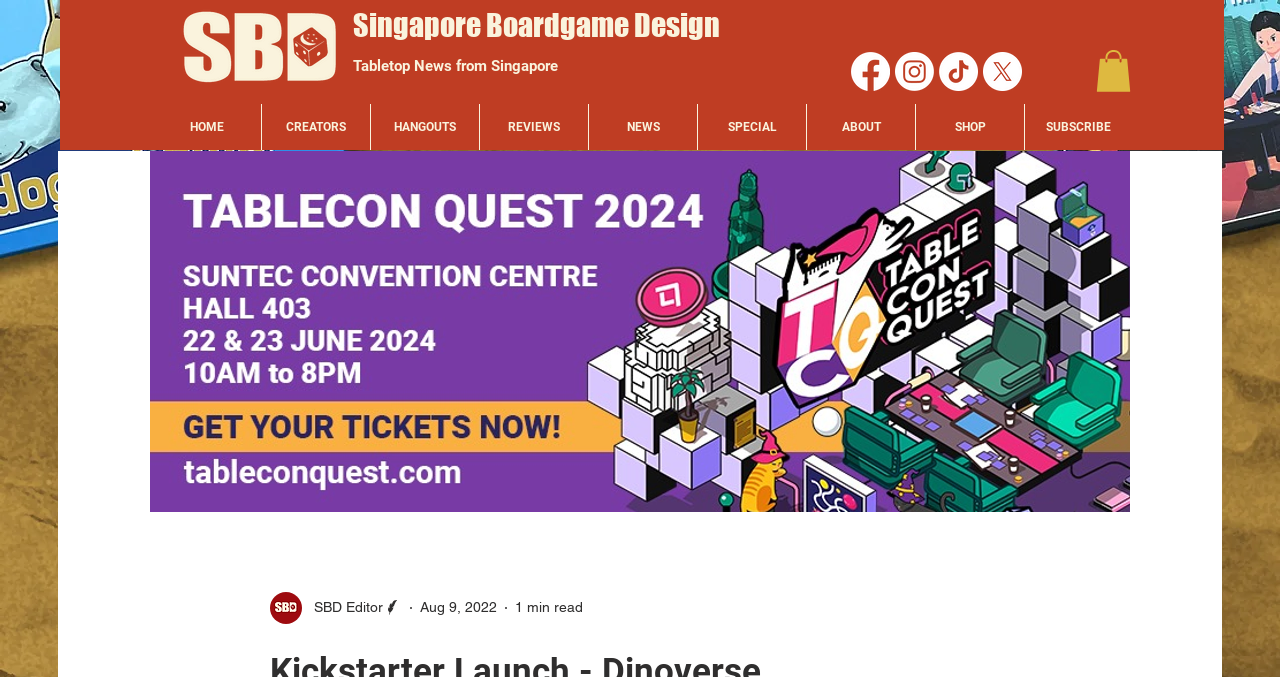How long does it take to read the article?
Look at the image and provide a short answer using one word or a phrase.

1 min